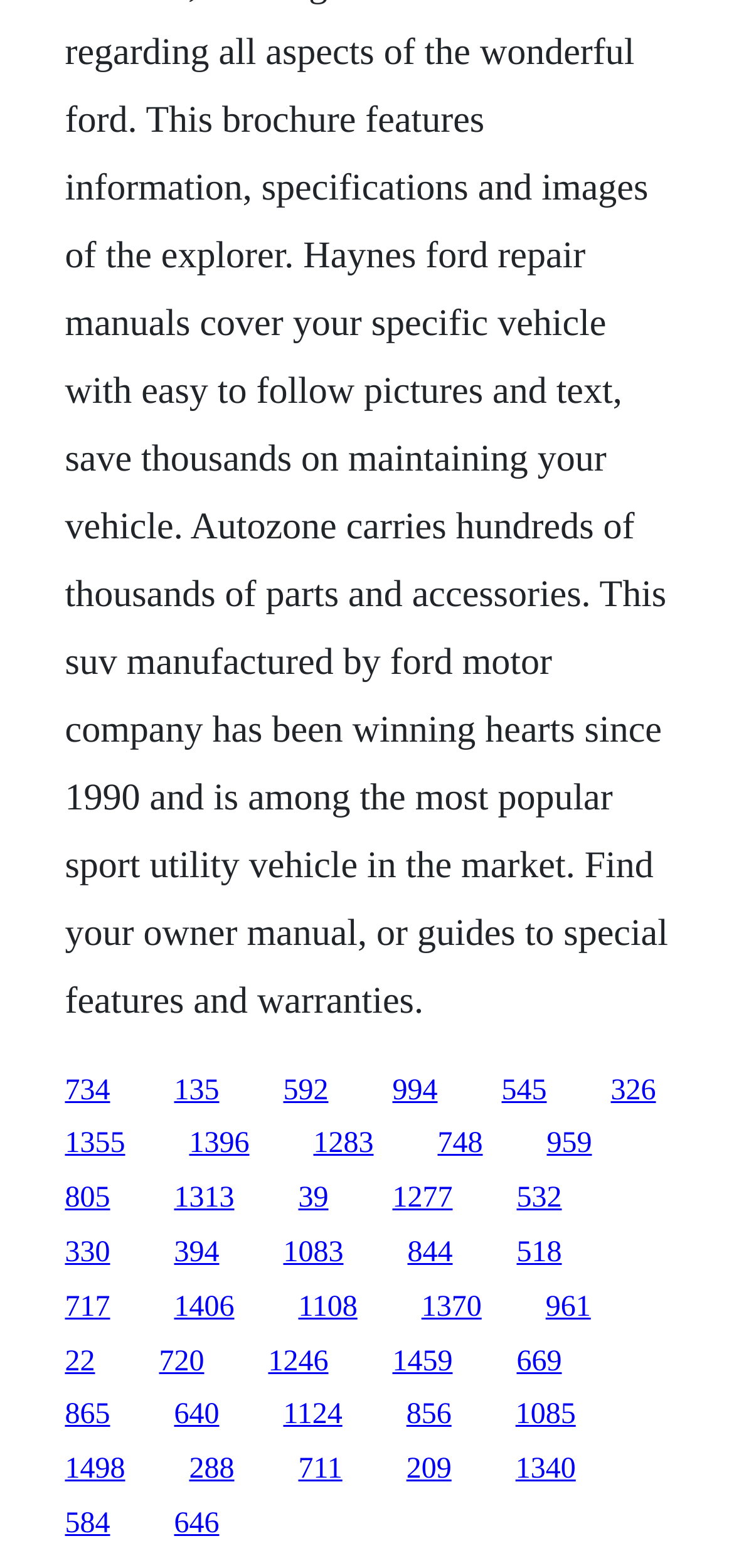Identify the bounding box coordinates of the element to click to follow this instruction: 'explore the fifth link'. Ensure the coordinates are four float values between 0 and 1, provided as [left, top, right, bottom].

[0.683, 0.685, 0.745, 0.705]